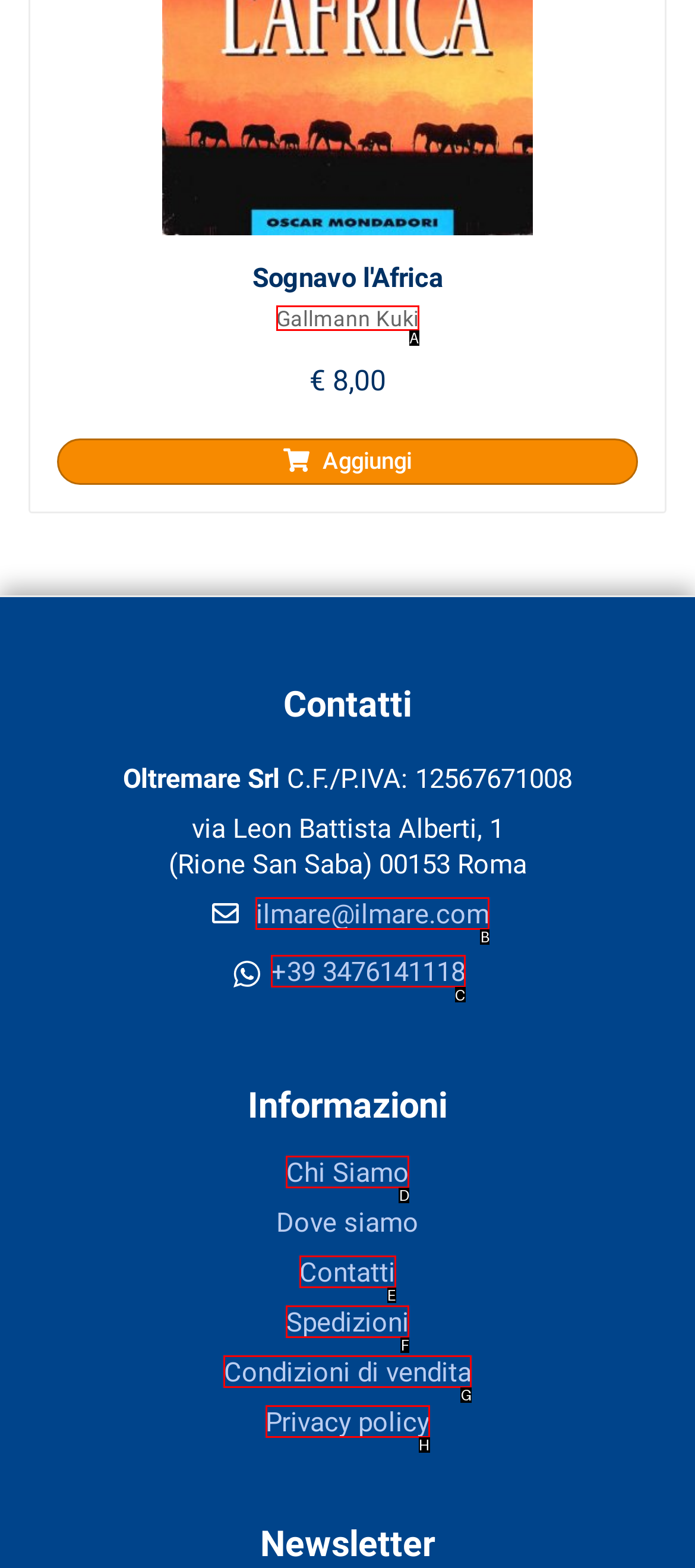Choose the HTML element that corresponds to the description: Chi Siamo
Provide the answer by selecting the letter from the given choices.

D